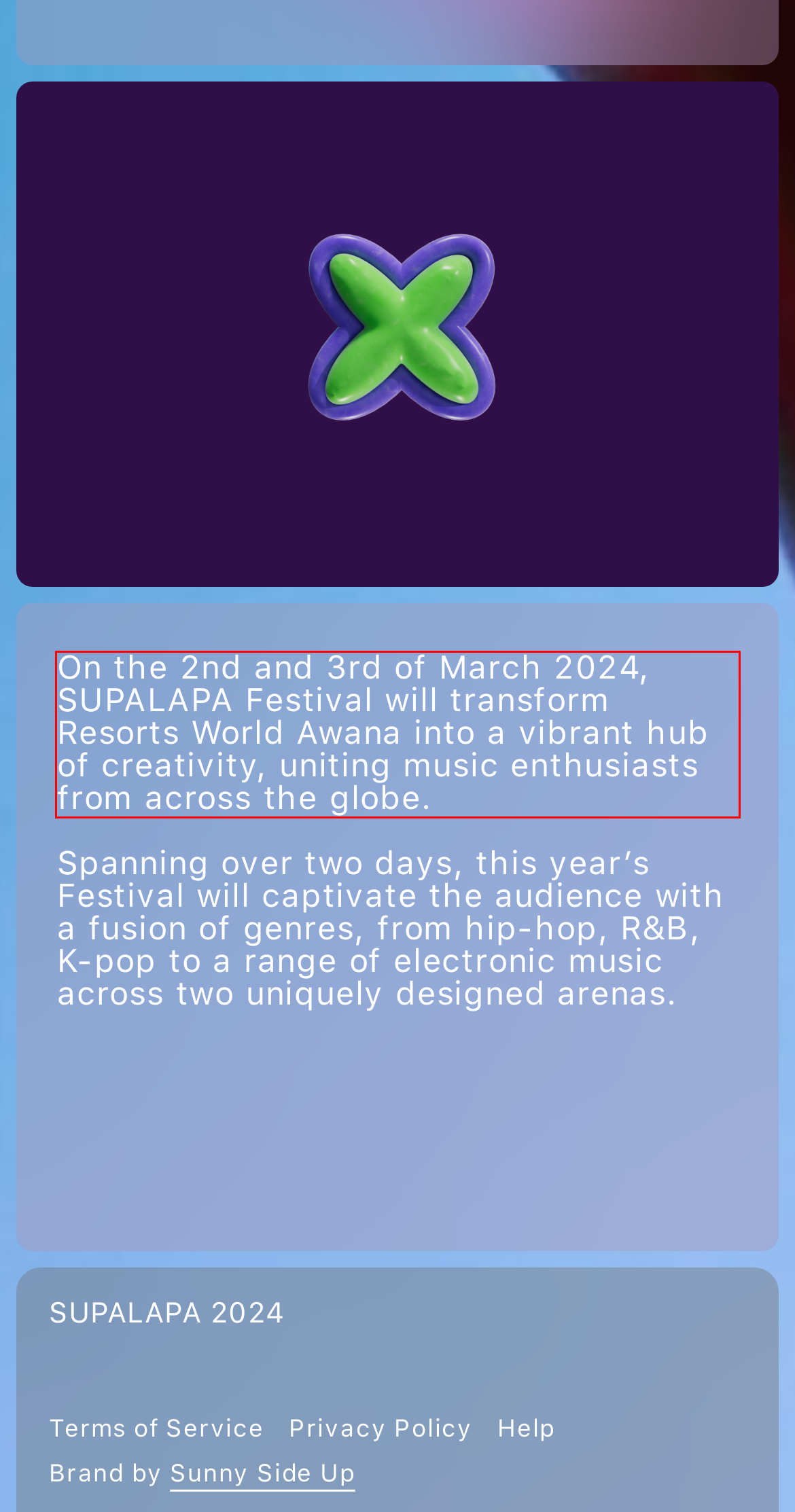Observe the screenshot of the webpage, locate the red bounding box, and extract the text content within it.

On the 2nd and 3rd of March 2024, SUPALAPA Festival will transform Resorts World Awana into a vibrant hub of creativity, uniting music enthusiasts from across the globe.